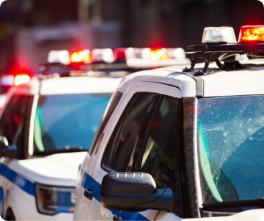What is the purpose of the police presence?
Please respond to the question with a detailed and well-explained answer.

The caption states that the scene captures the essence of public safety measures, highlighting the collaboration between law enforcement agencies in urban environments, which implies that the police presence is intended to ensure public safety and maintain order in the area.